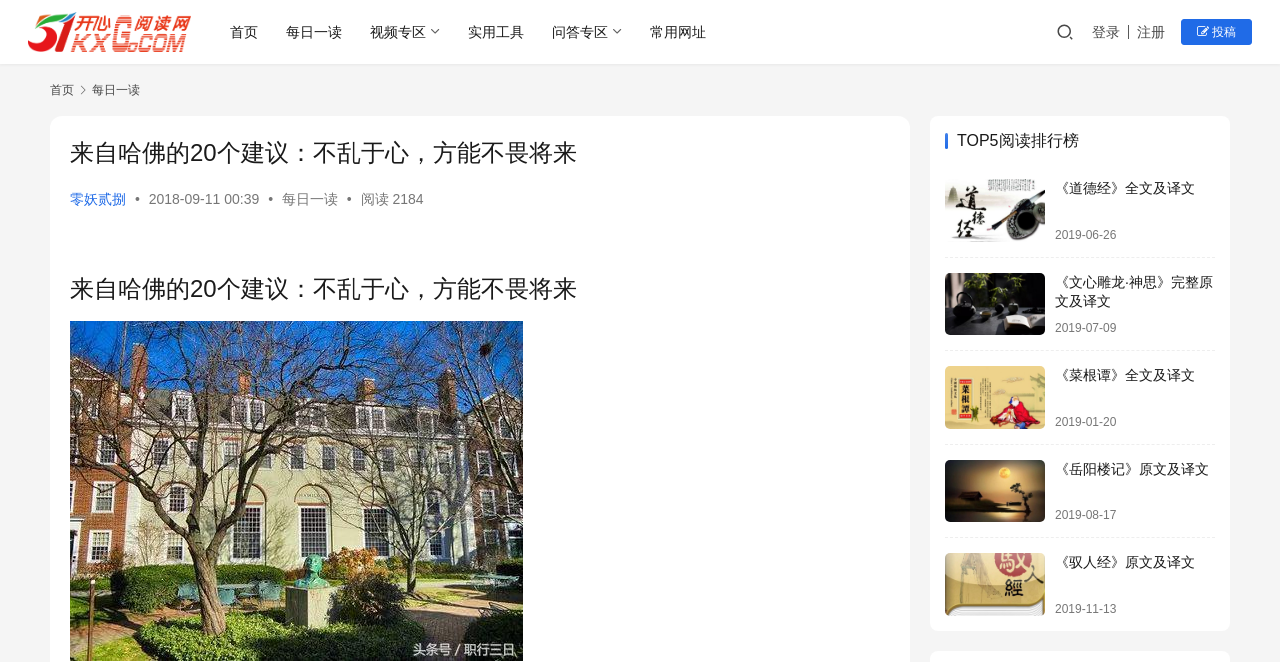Please identify the bounding box coordinates of where to click in order to follow the instruction: "View the top 5 reading rankings".

[0.738, 0.201, 0.949, 0.225]